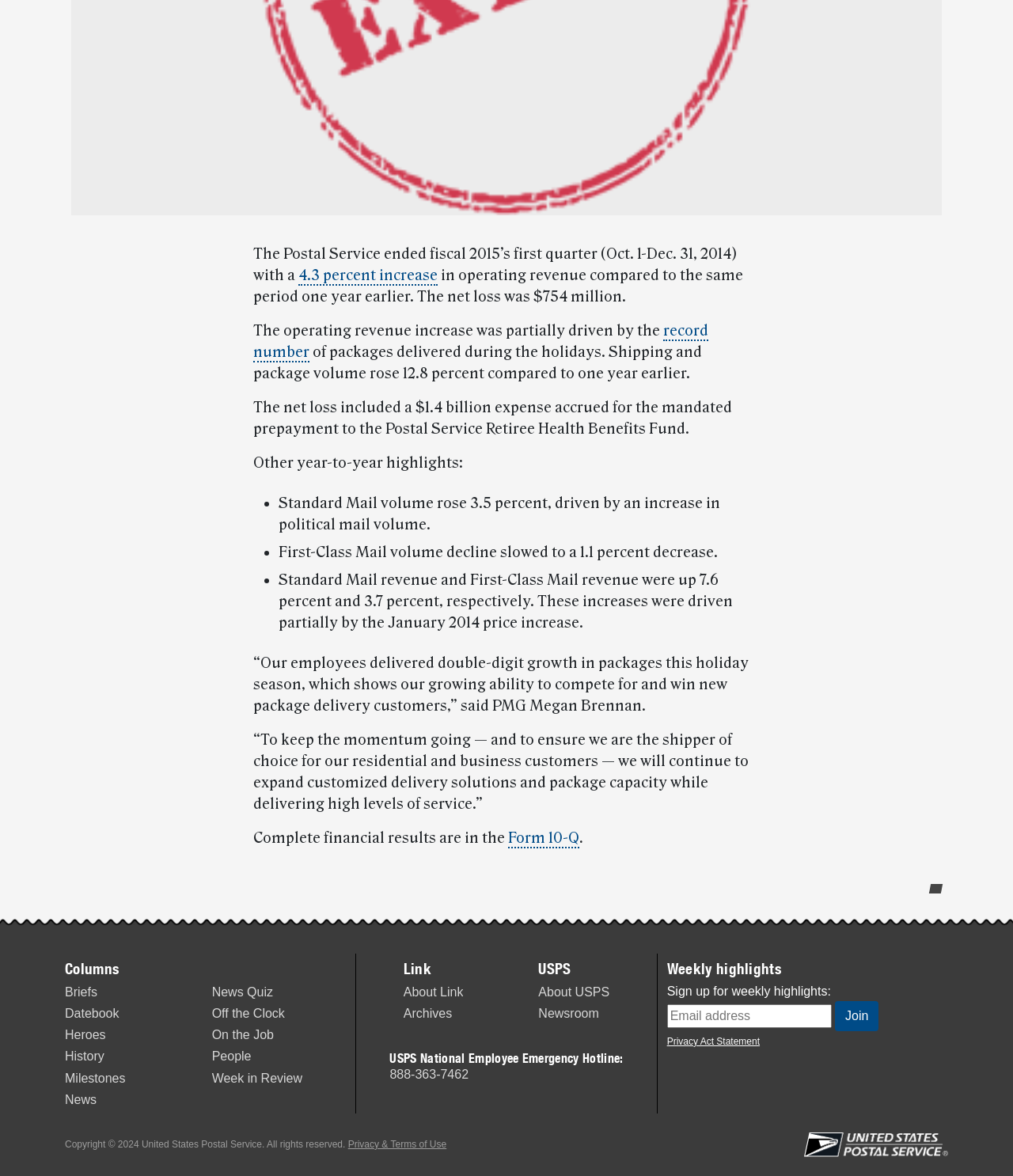Locate the UI element described by People and provide its bounding box coordinates. Use the format (top-left x, top-left y, bottom-right x, bottom-right y) with all values as floating point numbers between 0 and 1.

[0.209, 0.893, 0.248, 0.904]